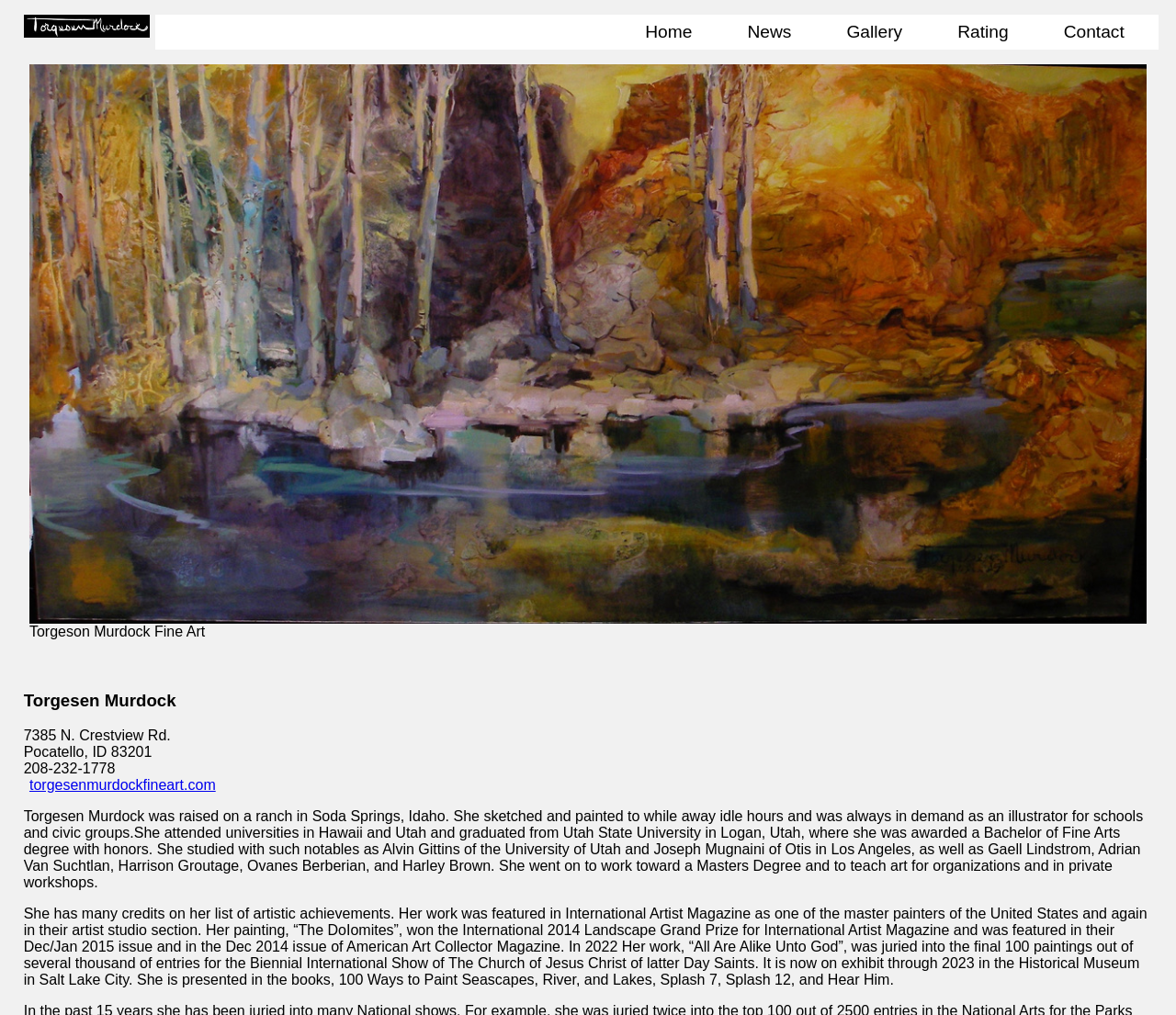What is the location of the fine art gallery?
Using the image, give a concise answer in the form of a single word or short phrase.

Pocatello, ID 83201